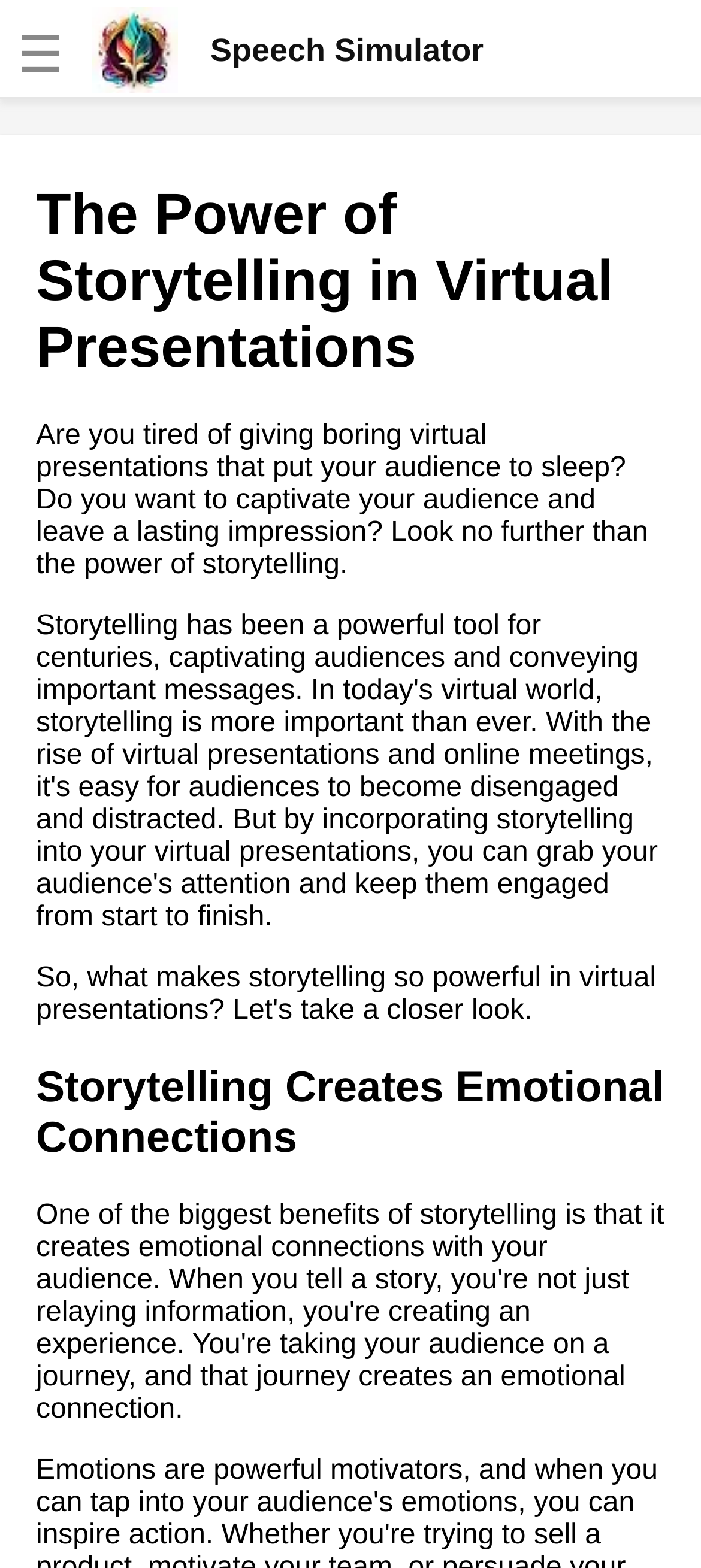Please reply with a single word or brief phrase to the question: 
What is the purpose of the webpage?

To provide tips on virtual presentations